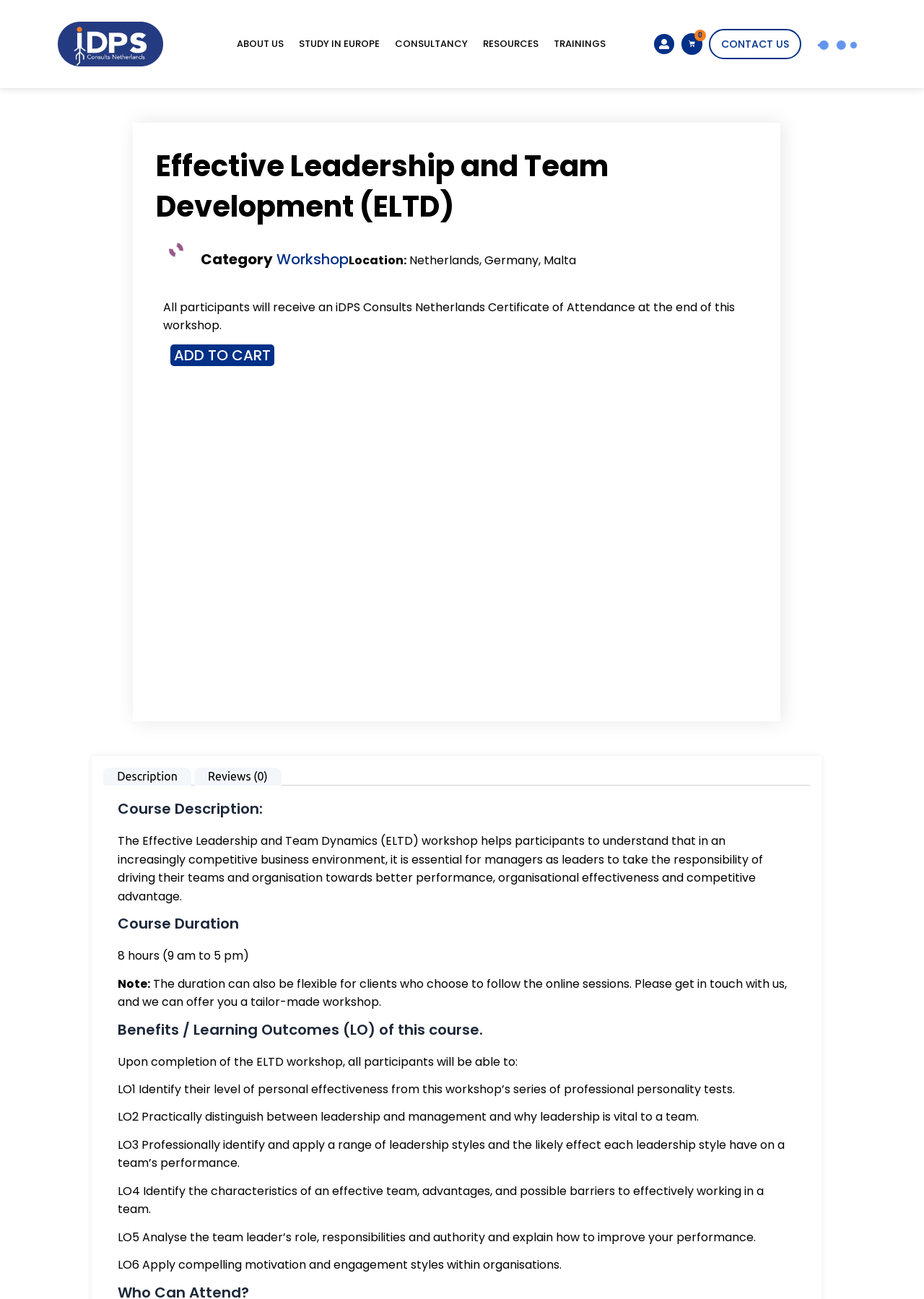Find the bounding box of the web element that fits this description: "title="WhatsApp Image 2021-03-16 at 16.23.08"".

[0.169, 0.406, 0.638, 0.416]